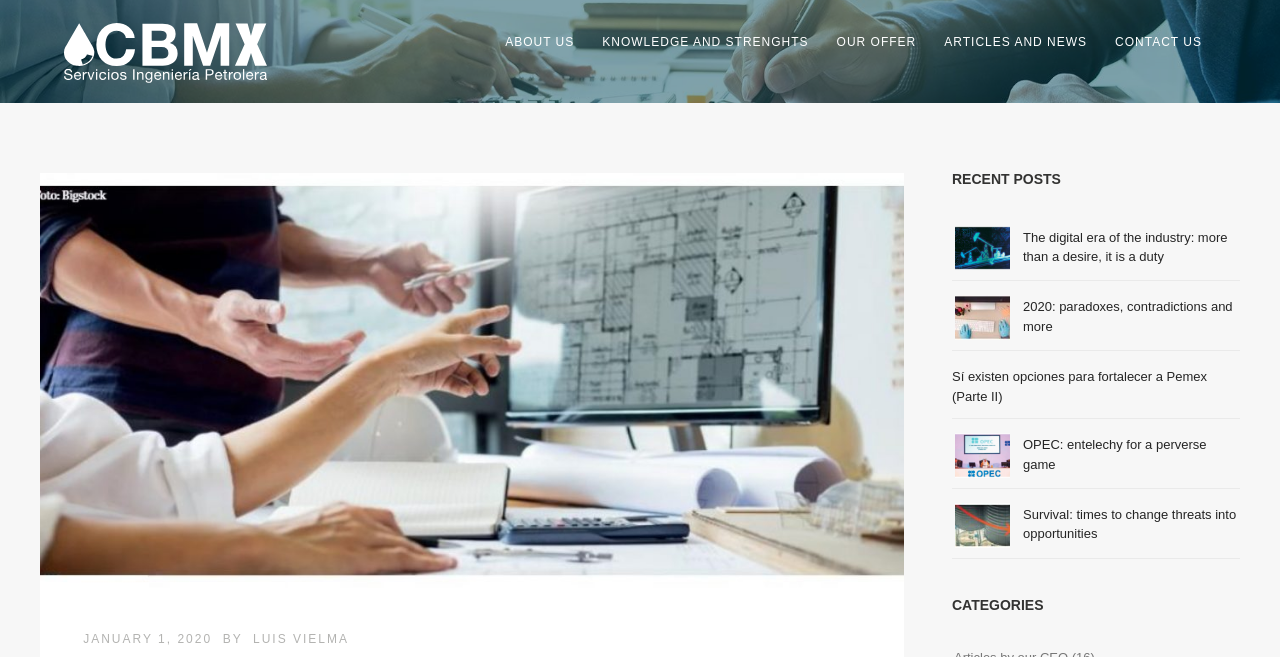Illustrate the webpage's structure and main components comprehensively.

The webpage is about the Intelligence Revolution and is provided by CBMX. At the top left, there is a CBMX logo, which is also a link. Below the logo, there are five main navigation links: ABOUT US, KNOWLEDGE AND STRENGTHS, OUR OFFER, ARTICLES AND NEWS, and CONTACT US, arranged horizontally across the top of the page.

On the bottom left, there is a timestamp indicating January 1, 2020, followed by the author's name, LUIS VIELMA. To the right of the timestamp, there is a section titled RECENT POSTS, which lists five article links with titles such as "The digital era of the industry: more than a desire, it is a duty" and "Survival: times to change threats into opportunities". Below the recent posts section, there is a heading titled CATEGORIES.

The webpage has a total of nine links, including the CBMX logo, the five main navigation links, and the five article links. There are also two headings, one for RECENT POSTS and one for CATEGORIES. The overall structure of the webpage is divided into two main sections: the top navigation bar and the bottom content section, which includes the recent posts and categories.